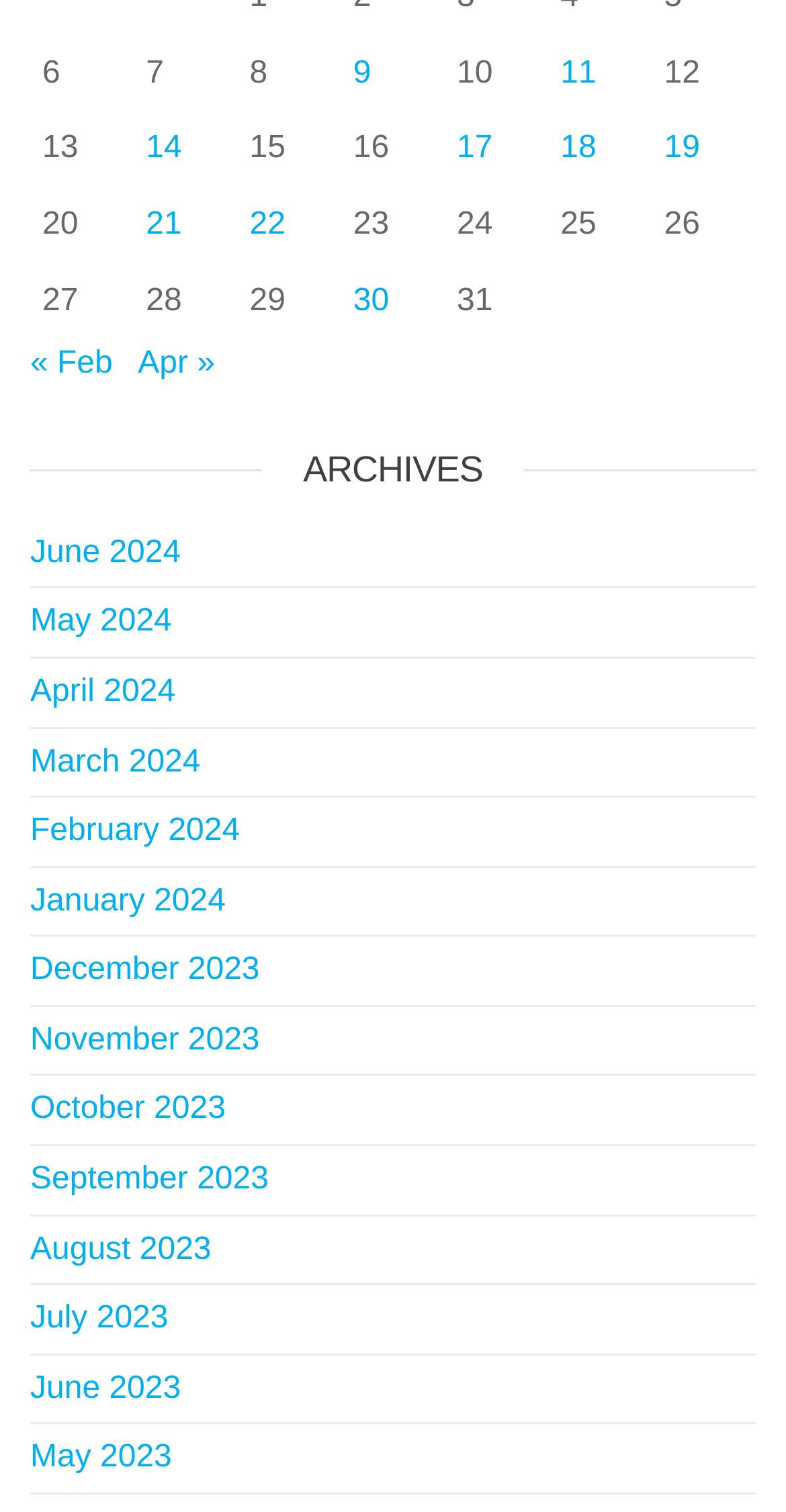Identify and provide the bounding box for the element described by: "Main Menu".

None